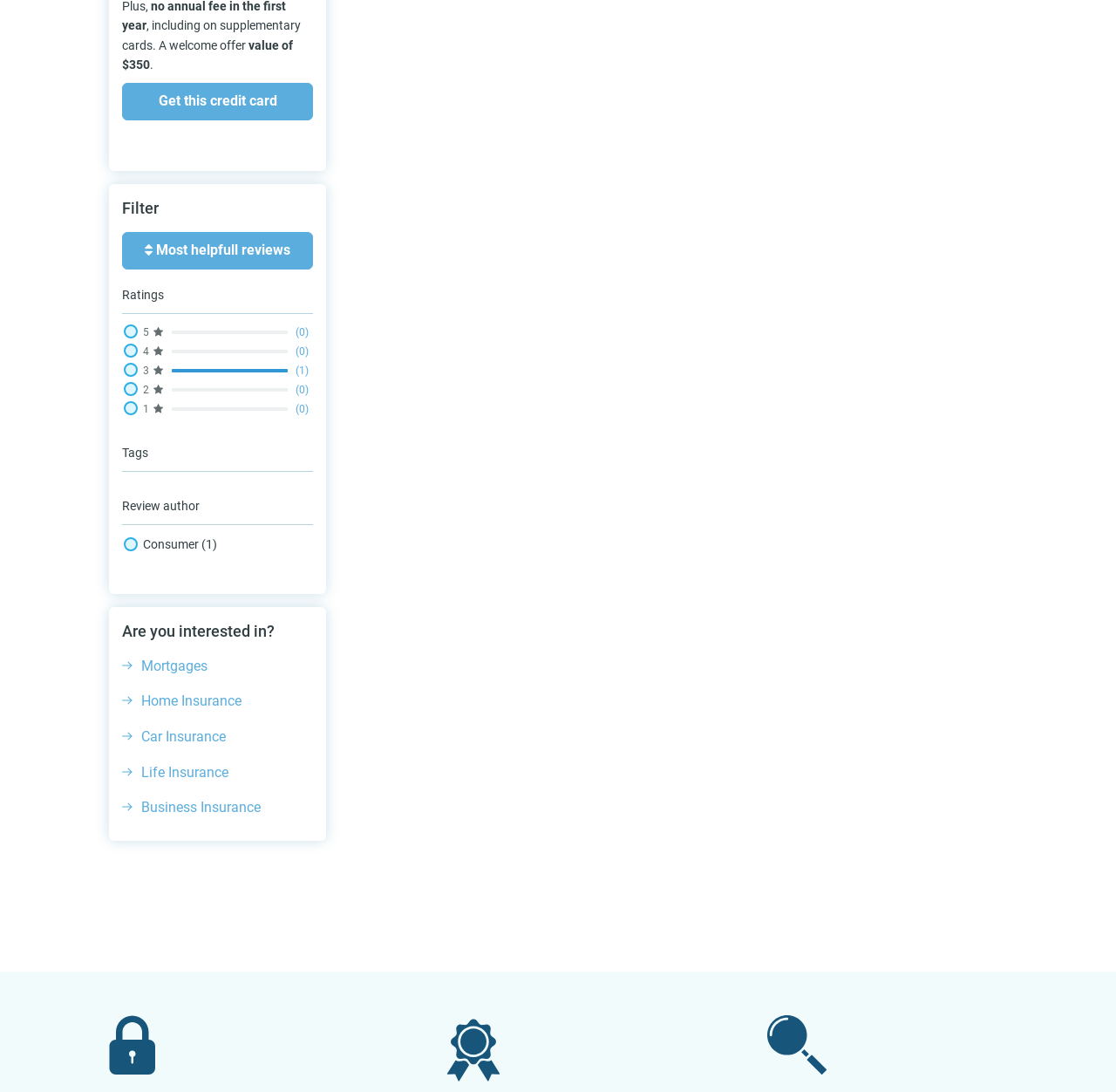Please identify the bounding box coordinates of the area I need to click to accomplish the following instruction: "Check reviews from consumers".

[0.109, 0.489, 0.28, 0.508]